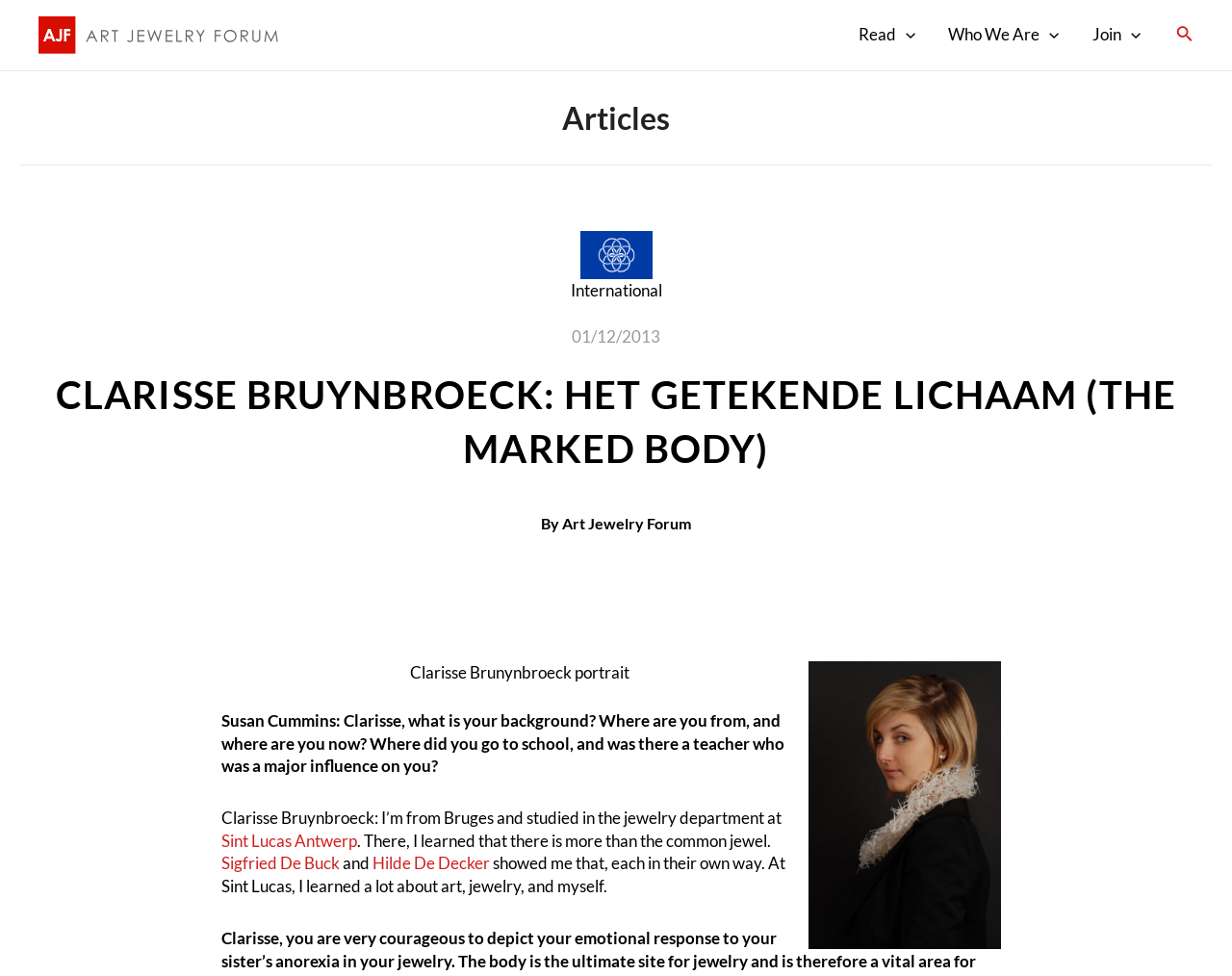For the element described, predict the bounding box coordinates as (top-left x, top-left y, bottom-right x, bottom-right y). All values should be between 0 and 1. Element description: parent_node: Join aria-label="Menu Toggle"

[0.91, 0.001, 0.926, 0.07]